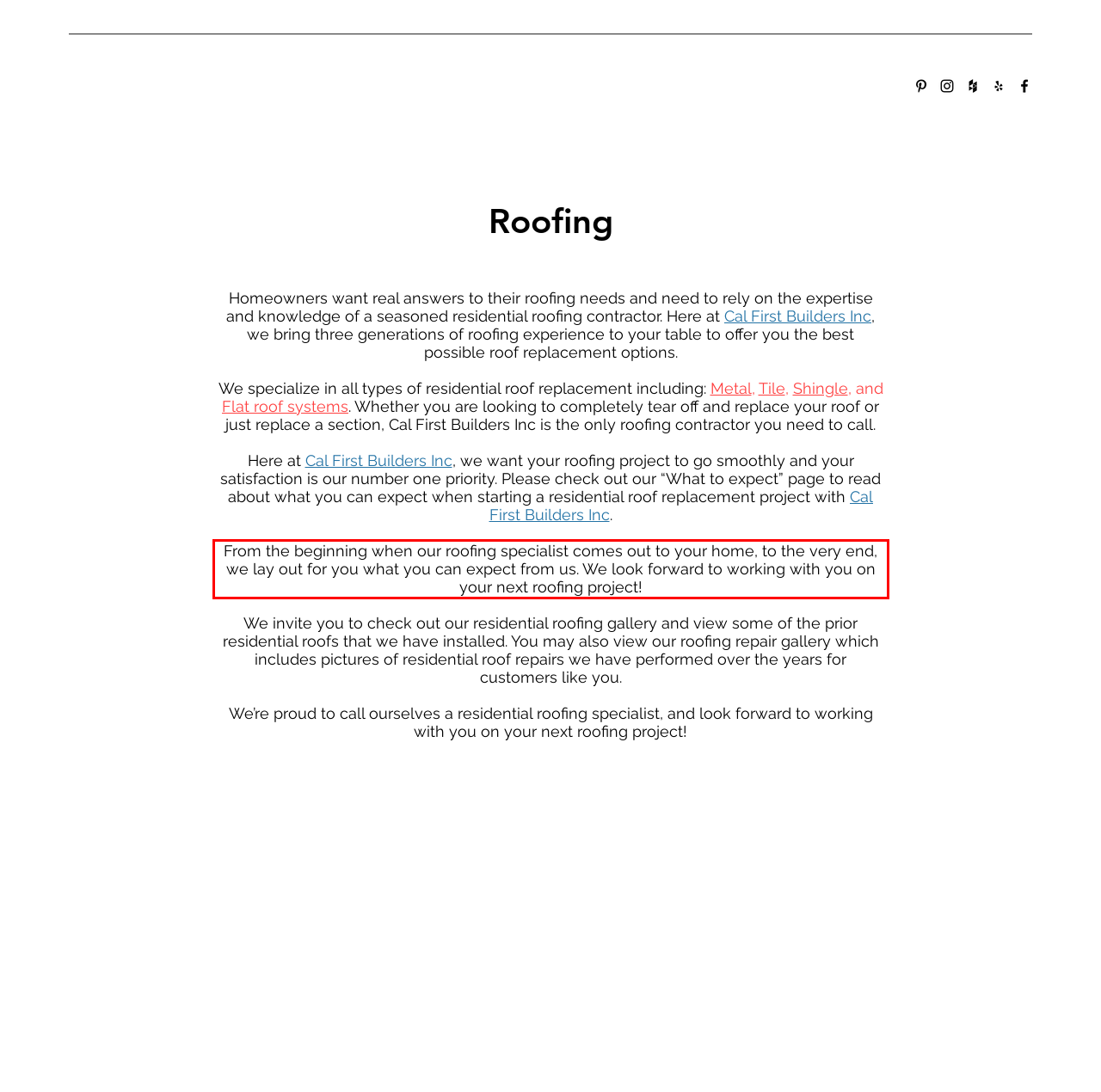Observe the screenshot of the webpage, locate the red bounding box, and extract the text content within it.

From the beginning when our roofing specialist comes out to your home, to the very end, we lay out for you what you can expect from us. We look forward to working with you on your next roofing project!